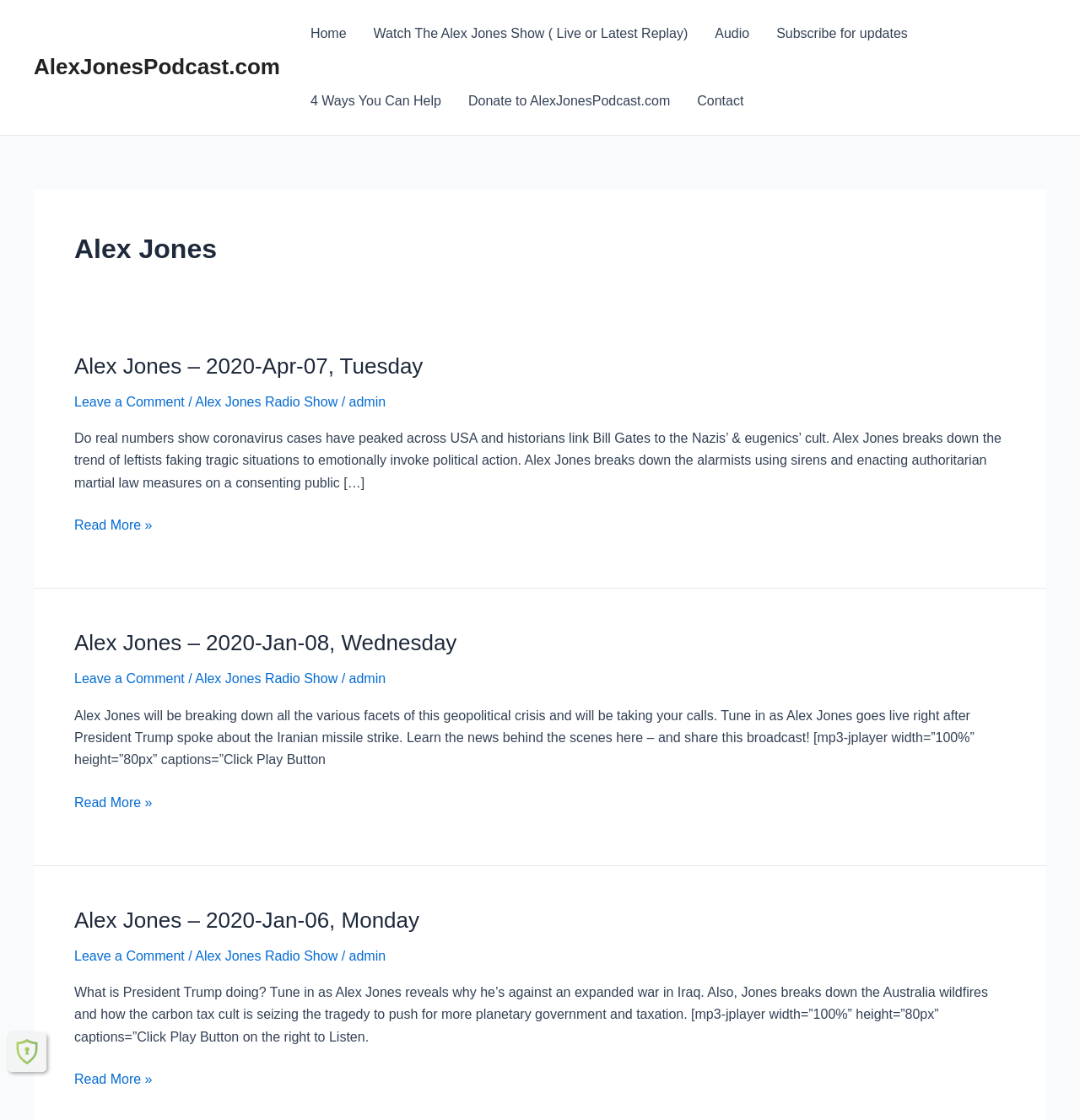Locate the bounding box coordinates of the area you need to click to fulfill this instruction: 'Watch The Alex Jones Show'. The coordinates must be in the form of four float numbers ranging from 0 to 1: [left, top, right, bottom].

[0.333, 0.0, 0.649, 0.06]